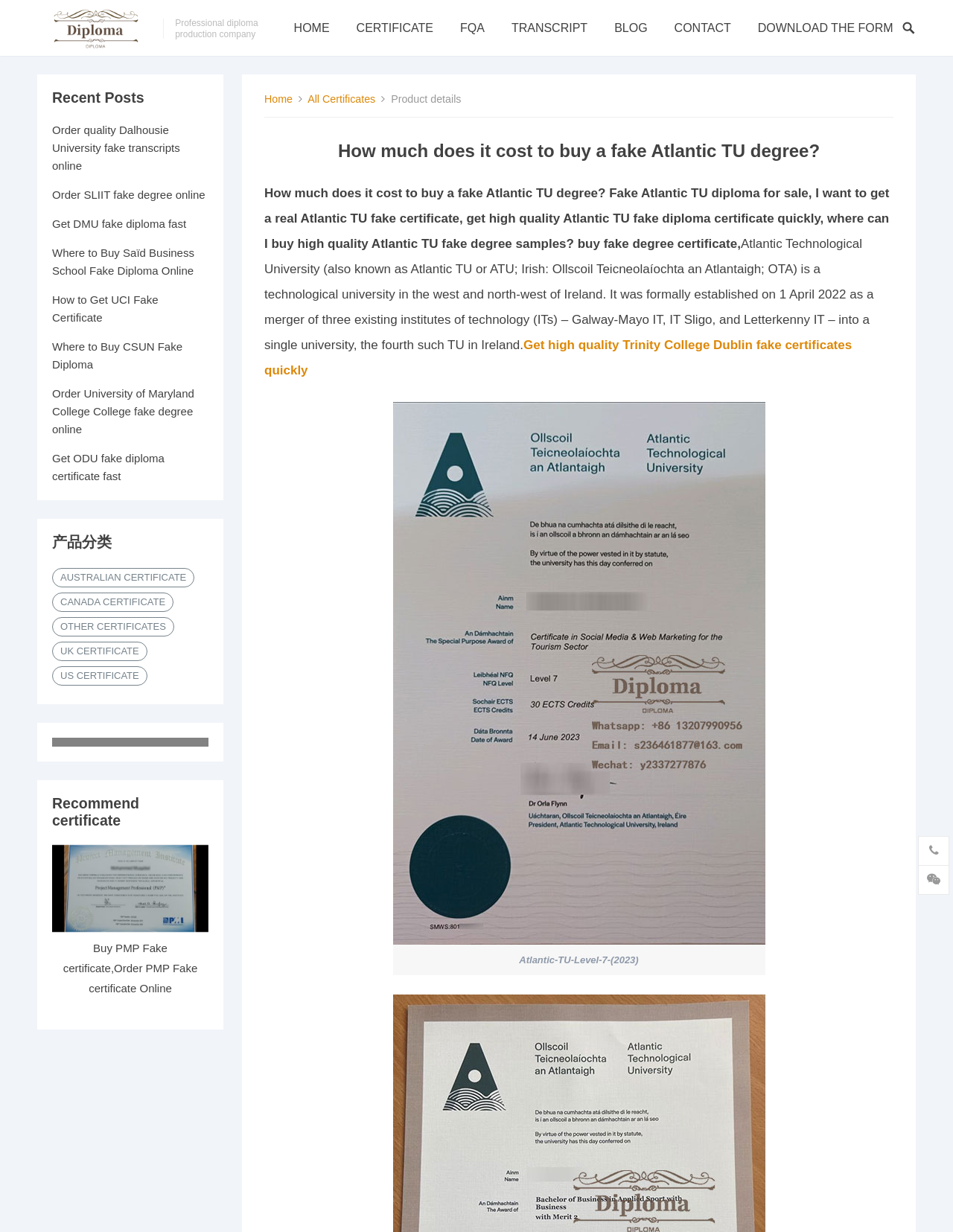Locate the bounding box coordinates of the element I should click to achieve the following instruction: "Click the HOME link".

[0.308, 0.0, 0.346, 0.045]